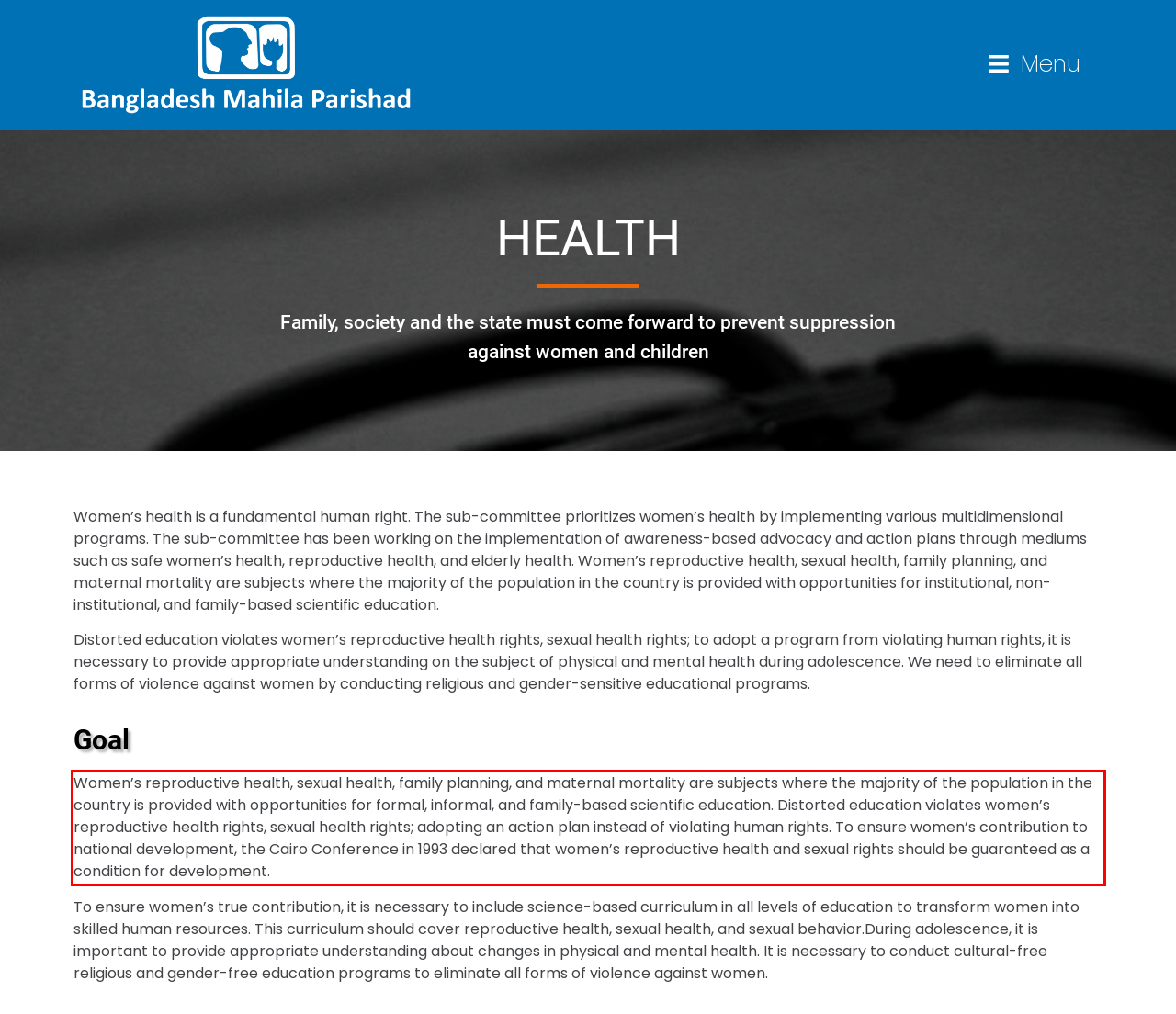Please identify and extract the text content from the UI element encased in a red bounding box on the provided webpage screenshot.

Women’s reproductive health, sexual health, family planning, and maternal mortality are subjects where the majority of the population in the country is provided with opportunities for formal, informal, and family-based scientific education. Distorted education violates women’s reproductive health rights, sexual health rights; adopting an action plan instead of violating human rights. To ensure women’s contribution to national development, the Cairo Conference in 1993 declared that women’s reproductive health and sexual rights should be guaranteed as a condition for development.